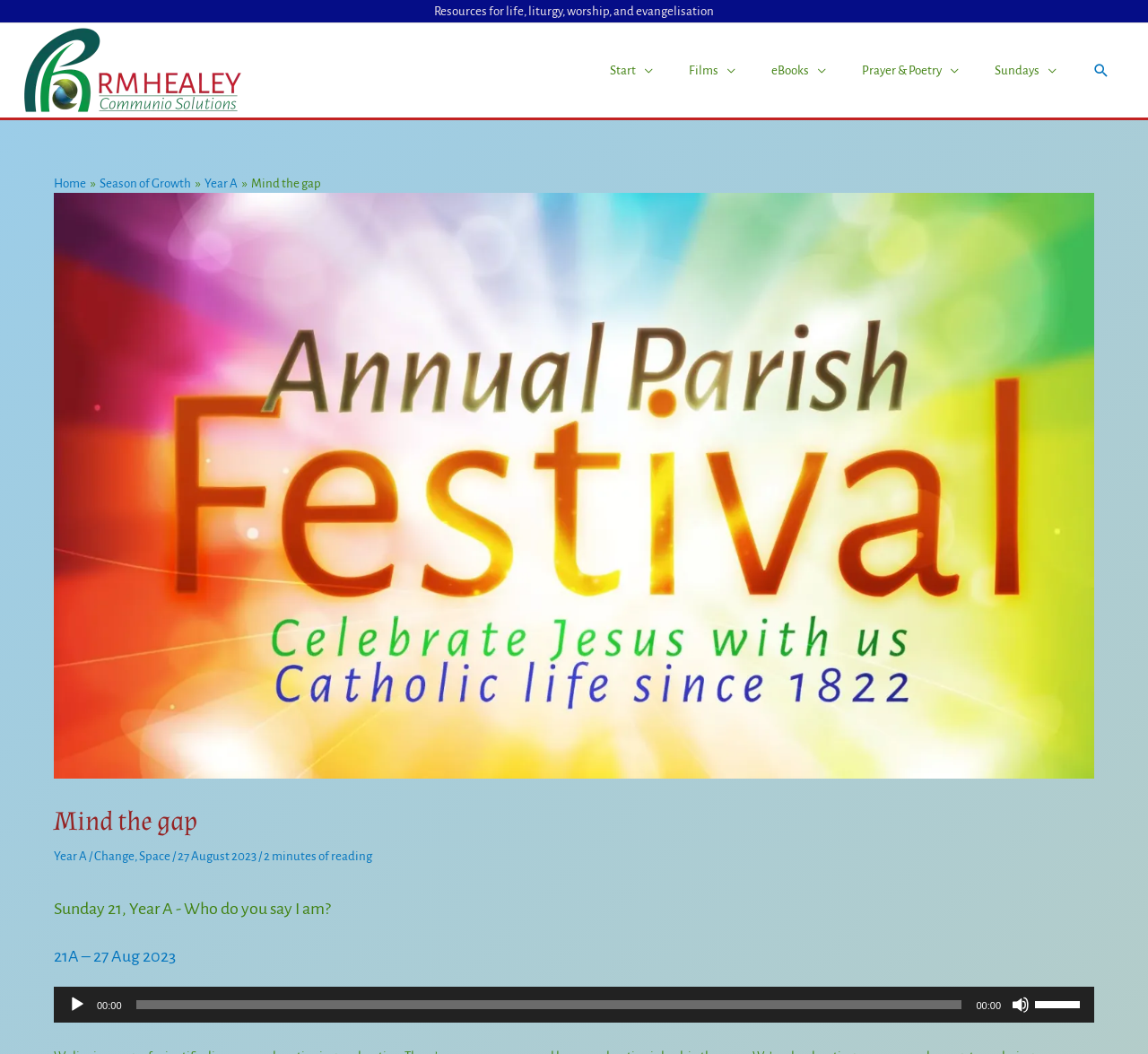Please identify the bounding box coordinates of the clickable area that will fulfill the following instruction: "Expand the 'Start' menu". The coordinates should be in the format of four float numbers between 0 and 1, i.e., [left, top, right, bottom].

[0.516, 0.024, 0.584, 0.11]